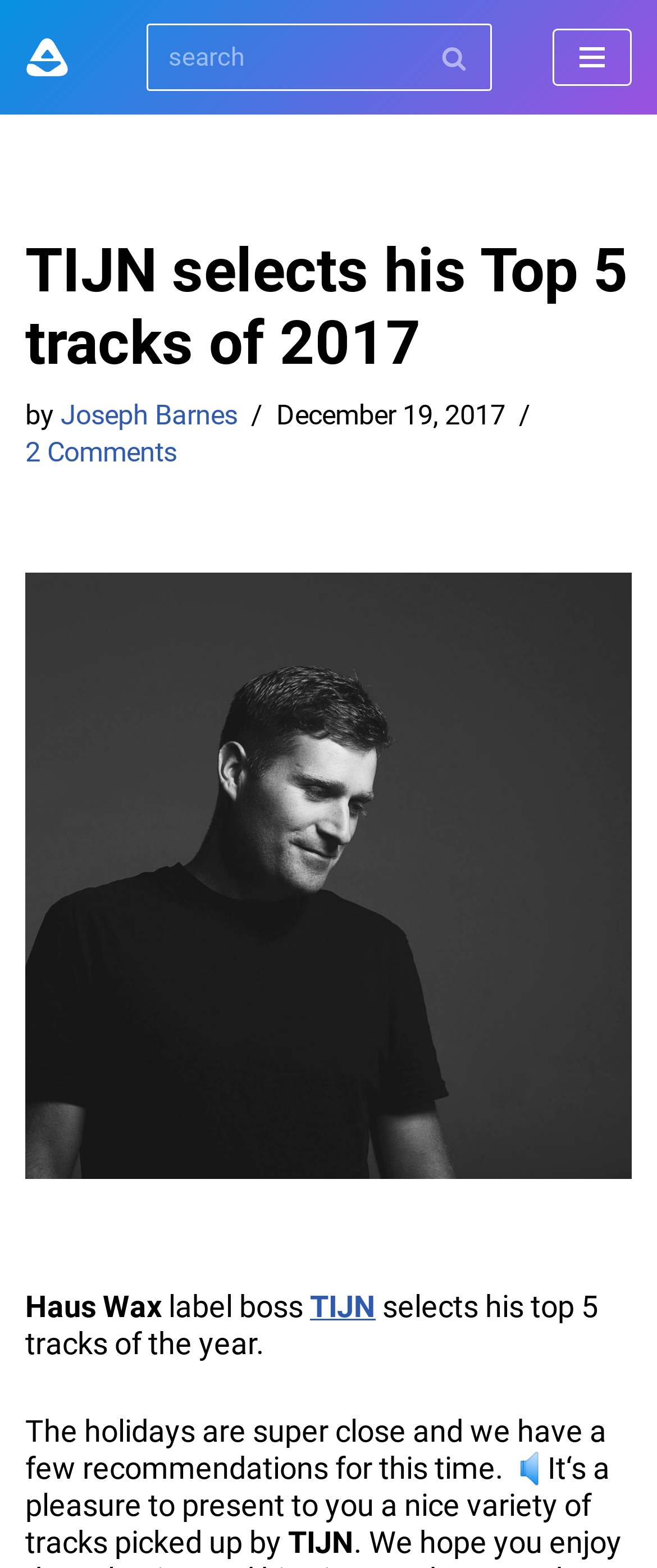What is the name of the label boss?
Refer to the image and respond with a one-word or short-phrase answer.

TIJN